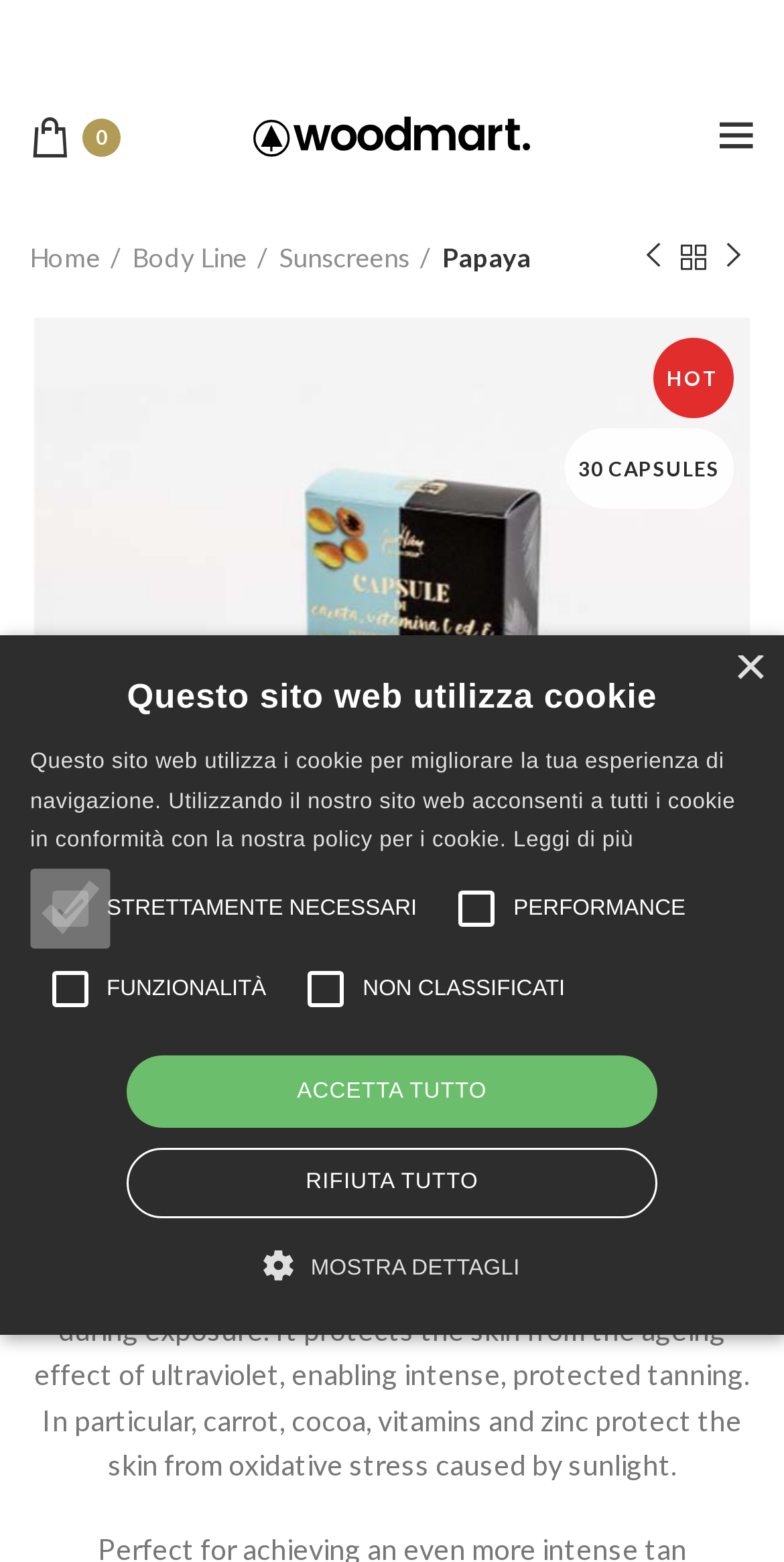Please answer the following question as detailed as possible based on the image: 
Is the product hot?

The product is labeled as 'HOT' as indicated by the StaticText element with the text 'HOT' located above the product image.